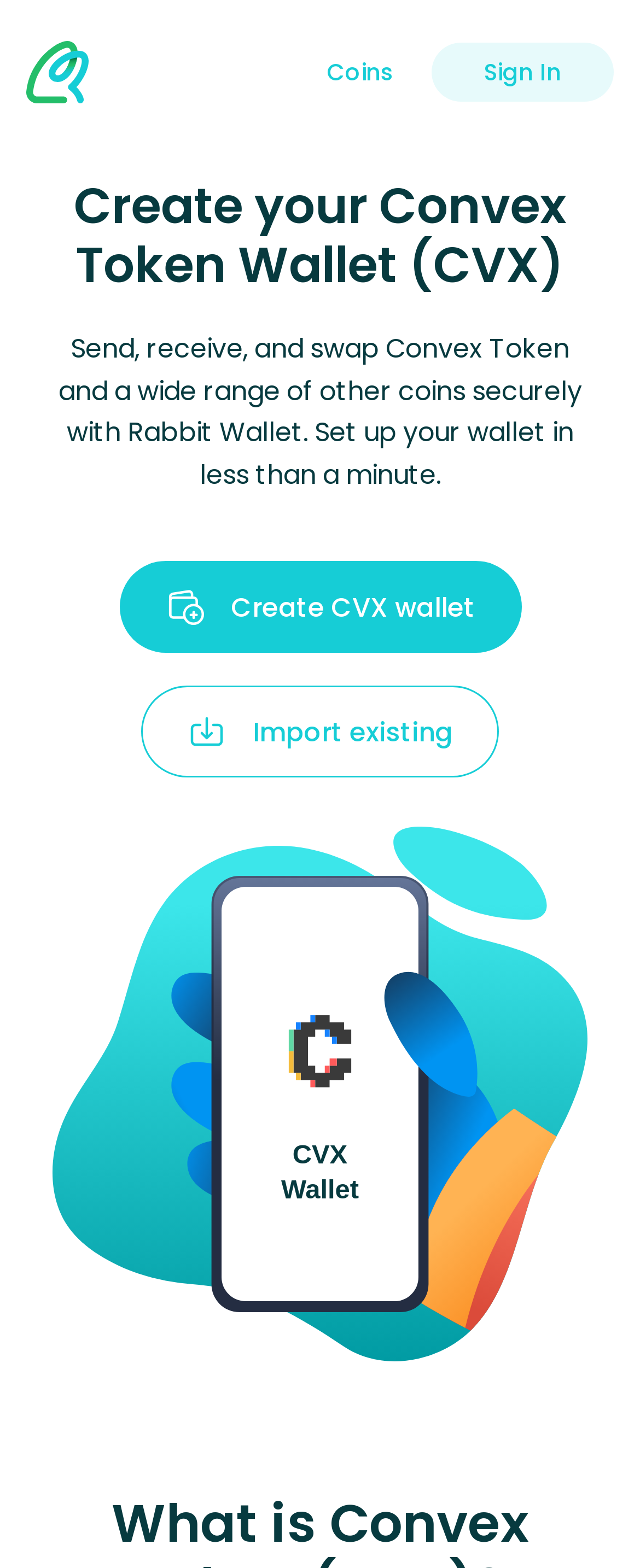Identify the main heading of the webpage and provide its text content.

Create your Convex Token Wallet (CVX)